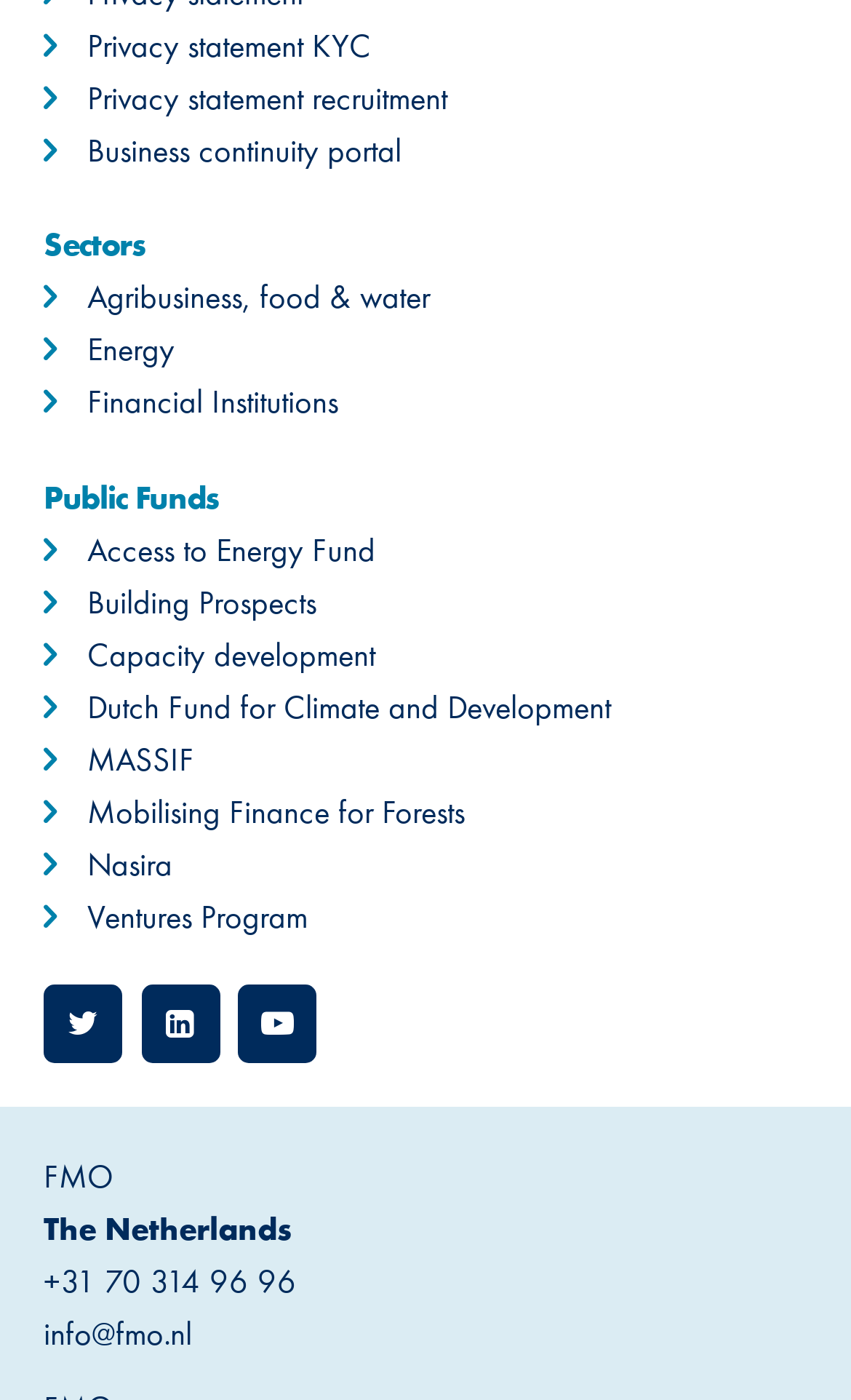What are the sectors that FMO is involved in?
Answer the question with a thorough and detailed explanation.

The sectors that FMO is involved in can be found in the middle of the webpage, where they are listed as links under the 'Sectors' heading. The sectors mentioned are Agribusiness, food & water, Energy, and Financial Institutions.